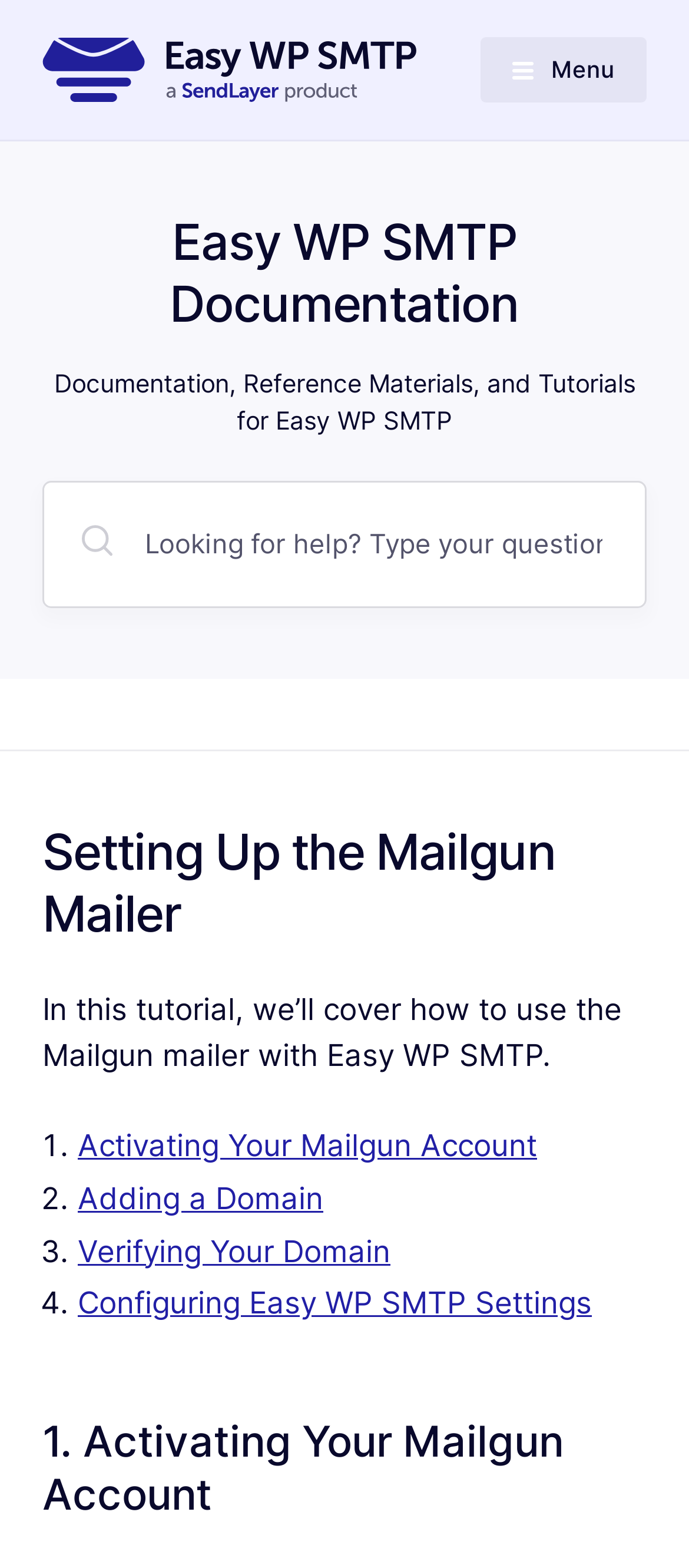Identify the bounding box coordinates of the region I need to click to complete this instruction: "Read the tutorial Setting Up the Mailgun Mailer".

[0.062, 0.524, 0.938, 0.603]